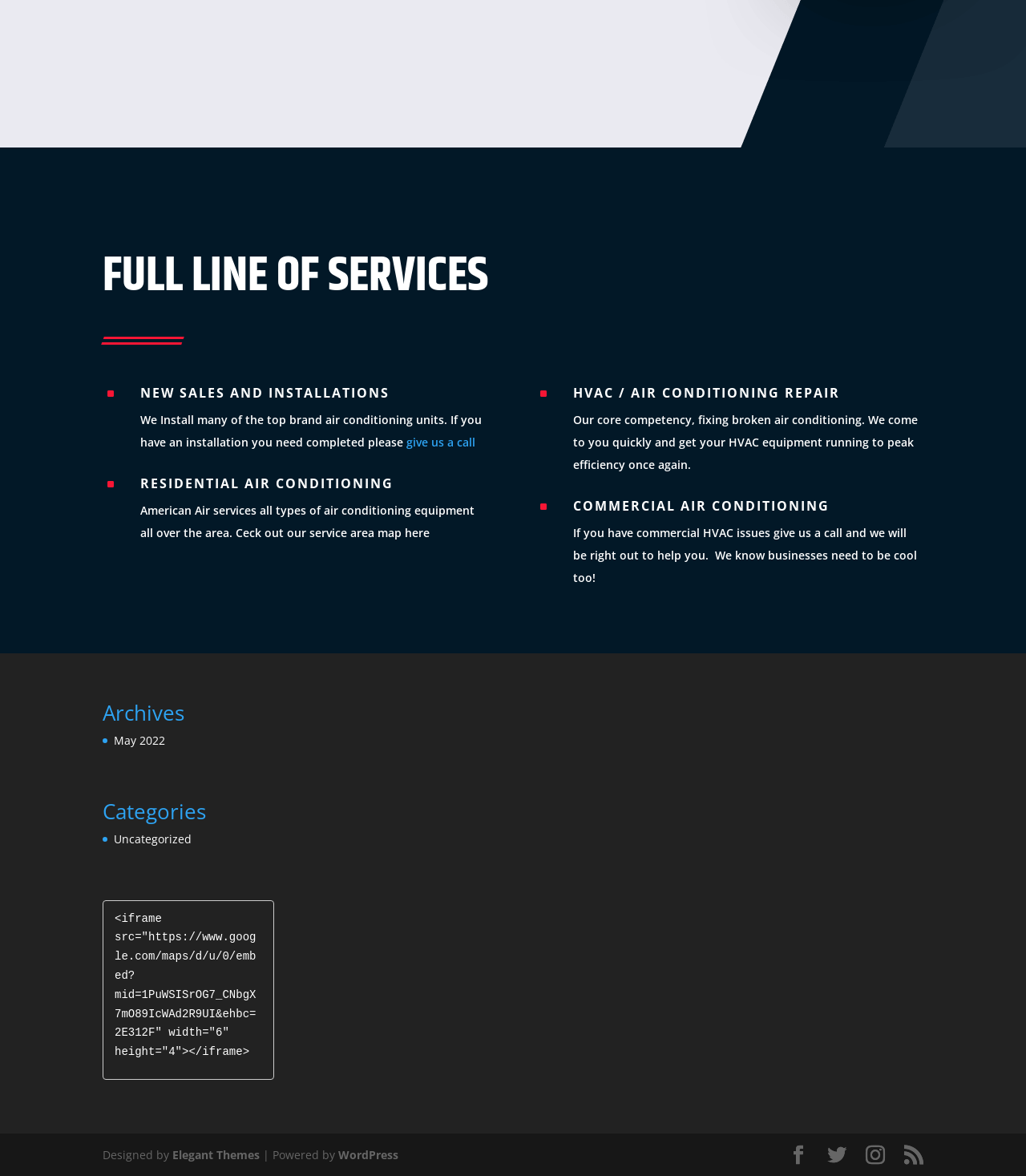Please identify the coordinates of the bounding box that should be clicked to fulfill this instruction: "Explore the 'GWT' module".

None